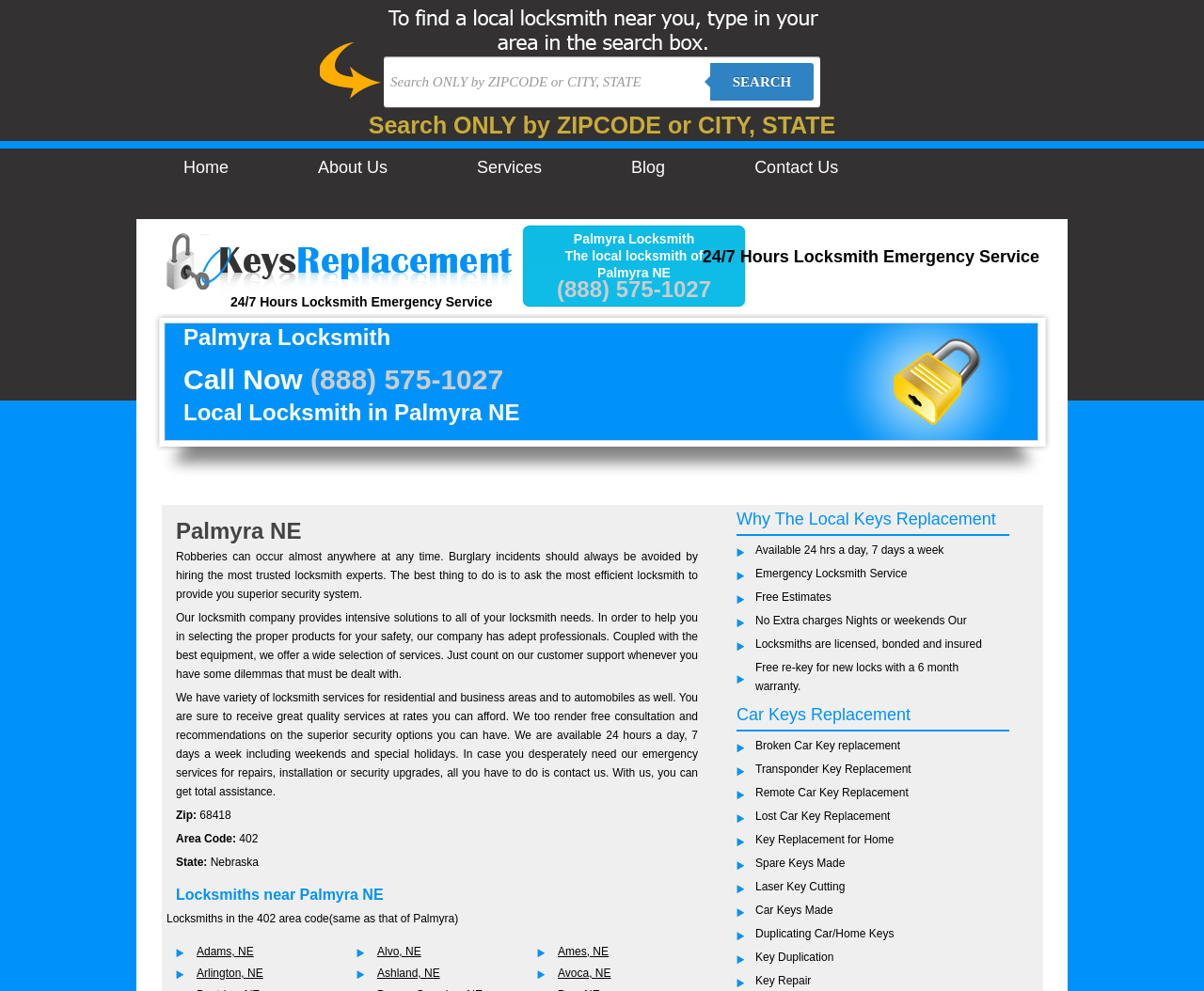What is the phone number to call for locksmith emergency service?
Refer to the image and provide a one-word or short phrase answer.

(888) 575-1027